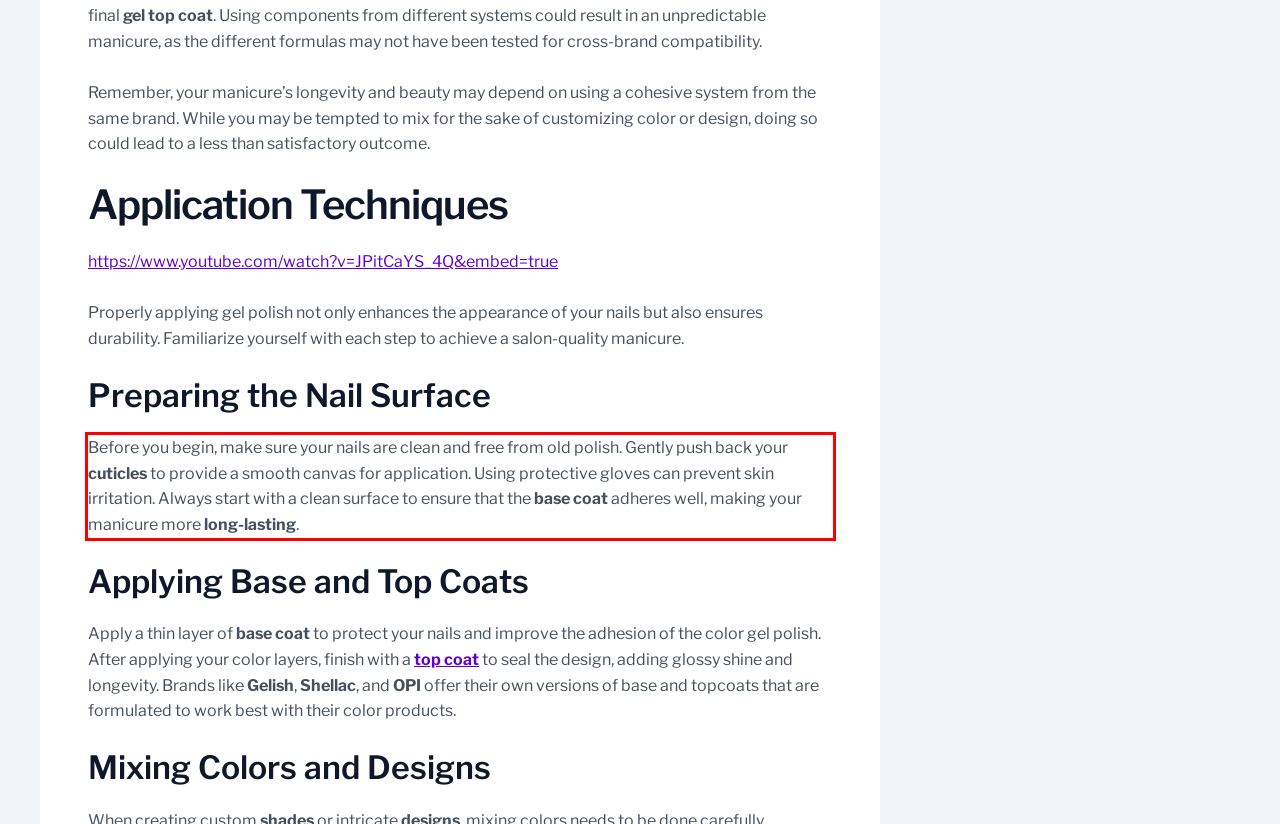In the screenshot of the webpage, find the red bounding box and perform OCR to obtain the text content restricted within this red bounding box.

Before you begin, make sure your nails are clean and free from old polish. Gently push back your cuticles to provide a smooth canvas for application. Using protective gloves can prevent skin irritation. Always start with a clean surface to ensure that the base coat adheres well, making your manicure more long-lasting.